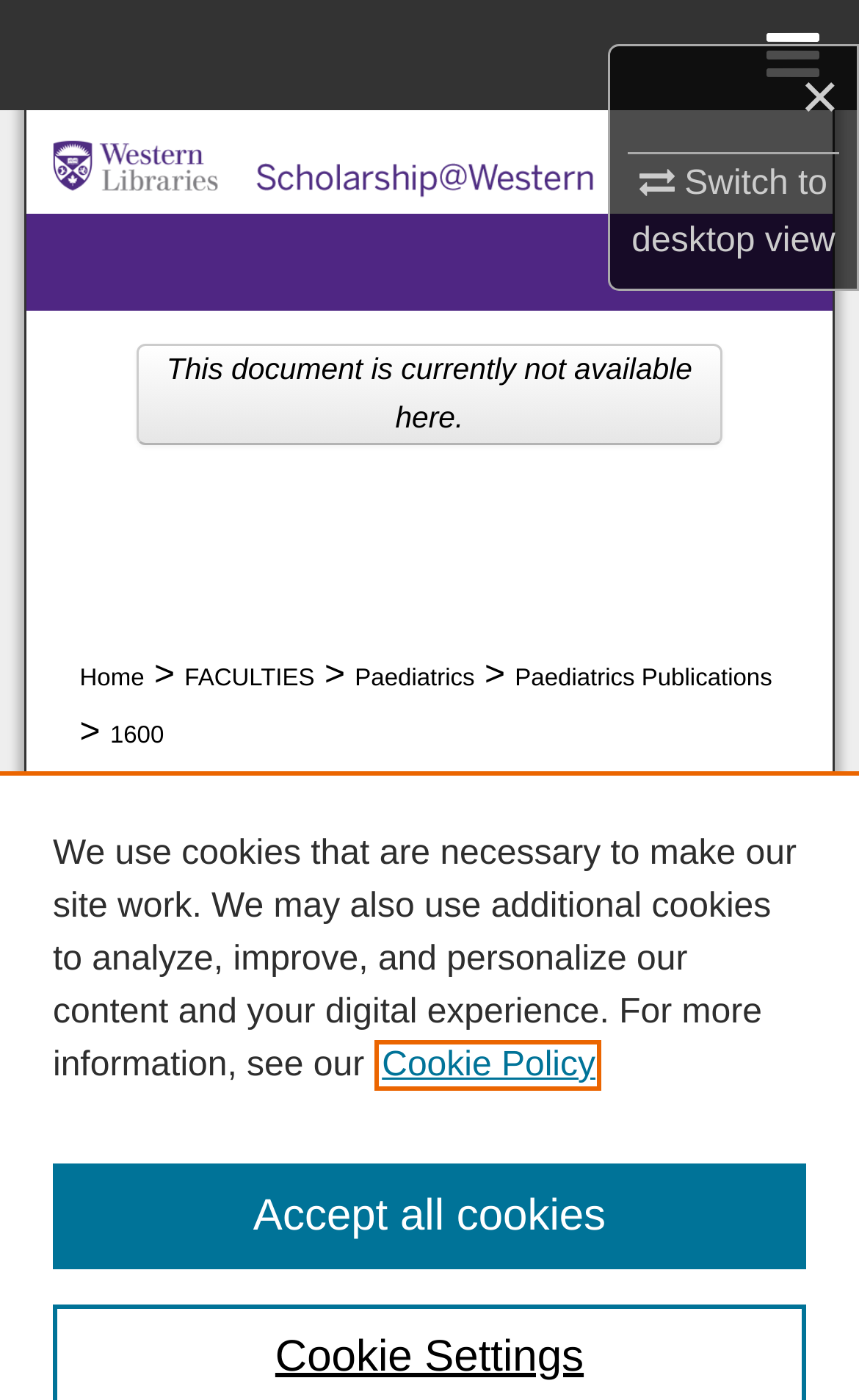Determine the bounding box for the UI element that matches this description: "My Account".

[0.0, 0.236, 1.0, 0.315]